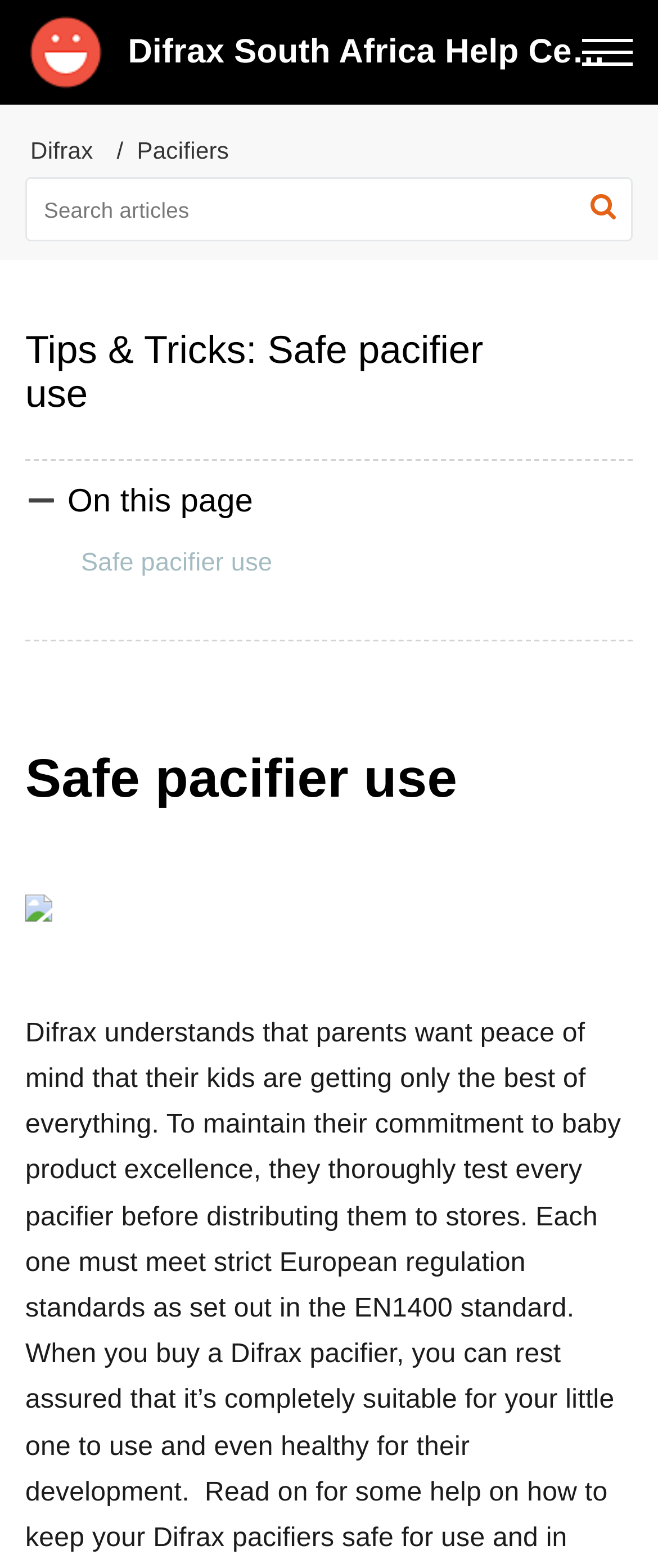Identify the webpage's primary heading and generate its text.

Tips & Tricks: Safe pacifier use